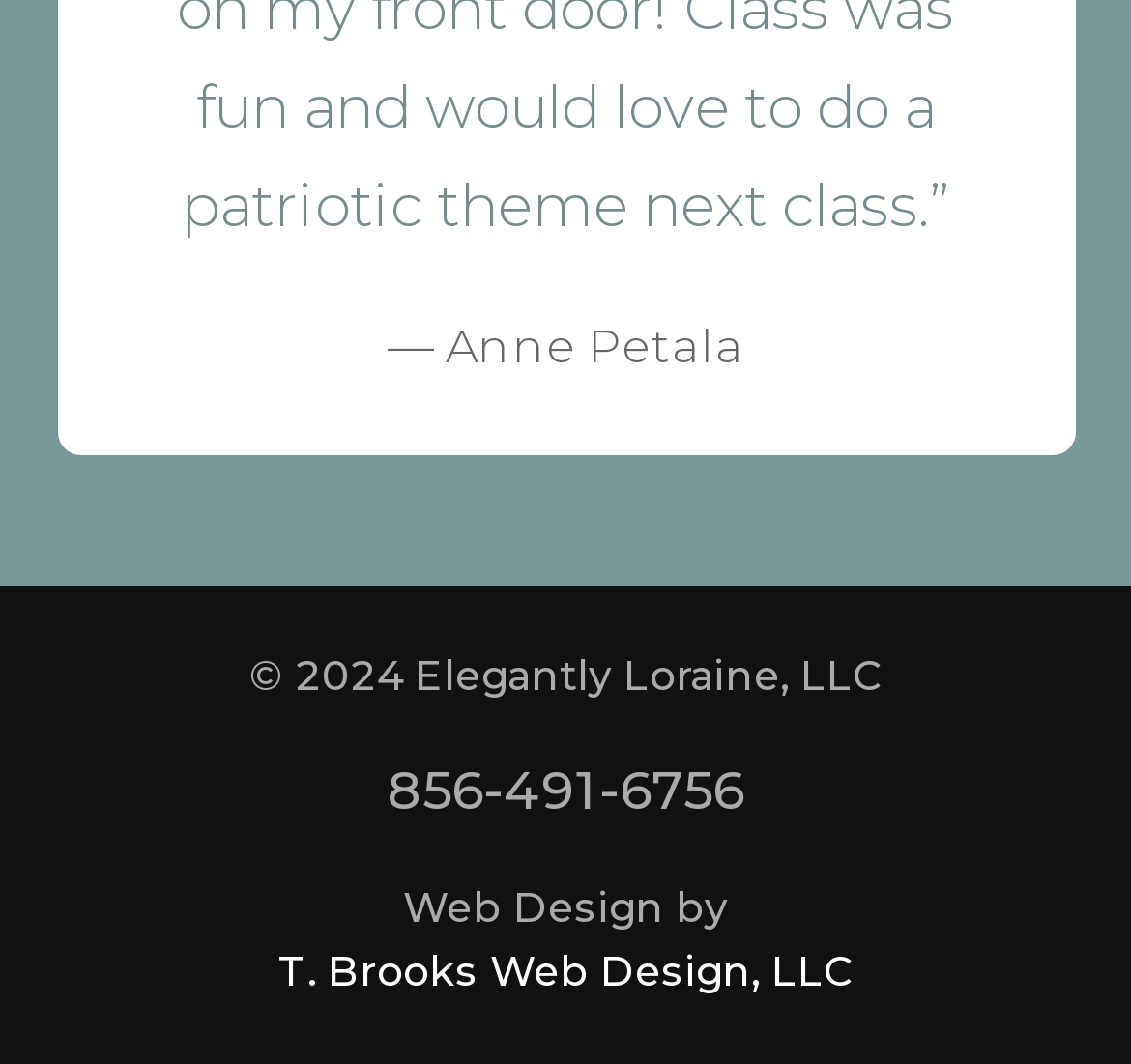Find and provide the bounding box coordinates for the UI element described with: "856-491-6756".

[0.342, 0.714, 0.658, 0.774]